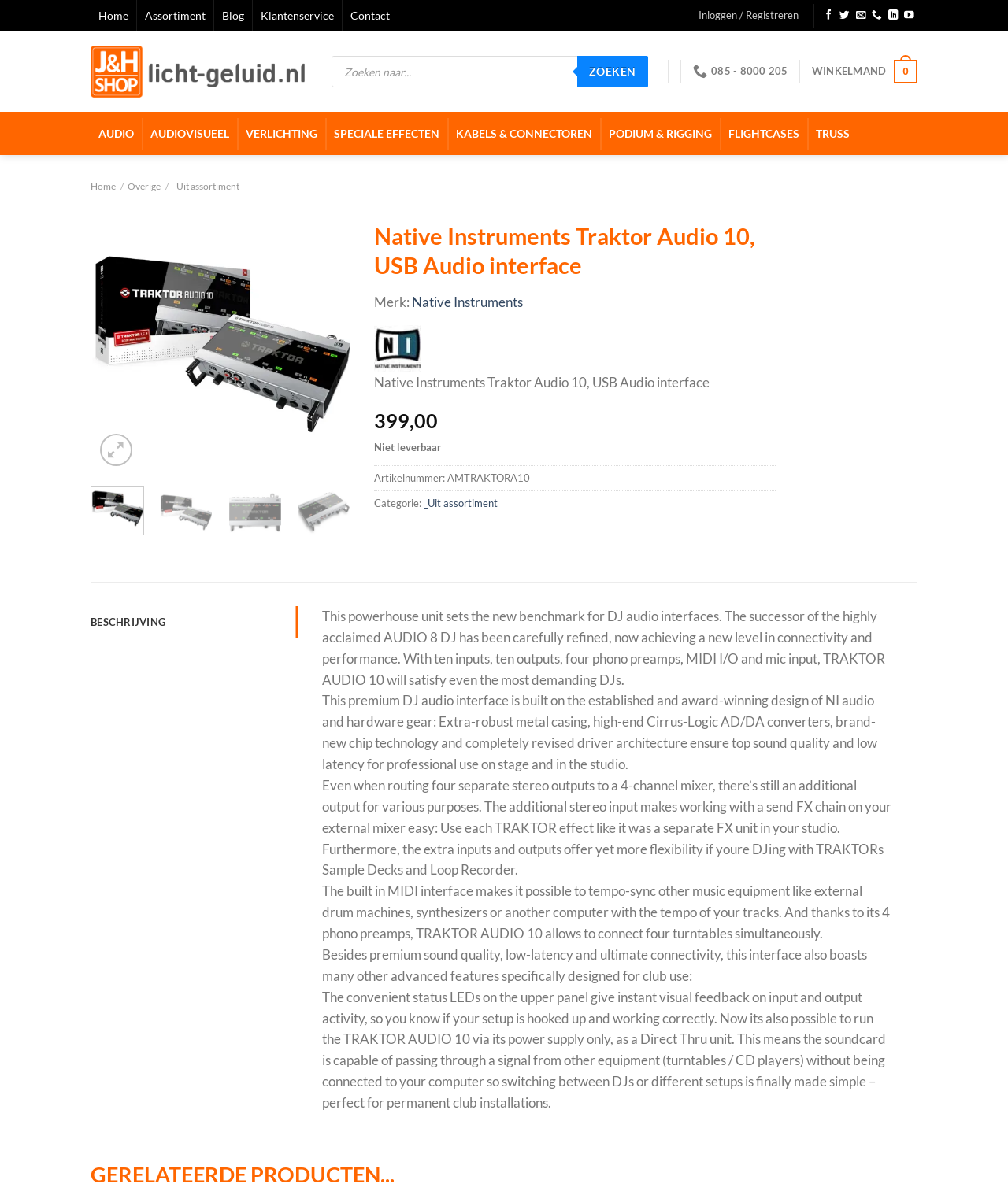Locate the bounding box coordinates of the clickable area needed to fulfill the instruction: "Search for products".

[0.329, 0.047, 0.643, 0.074]